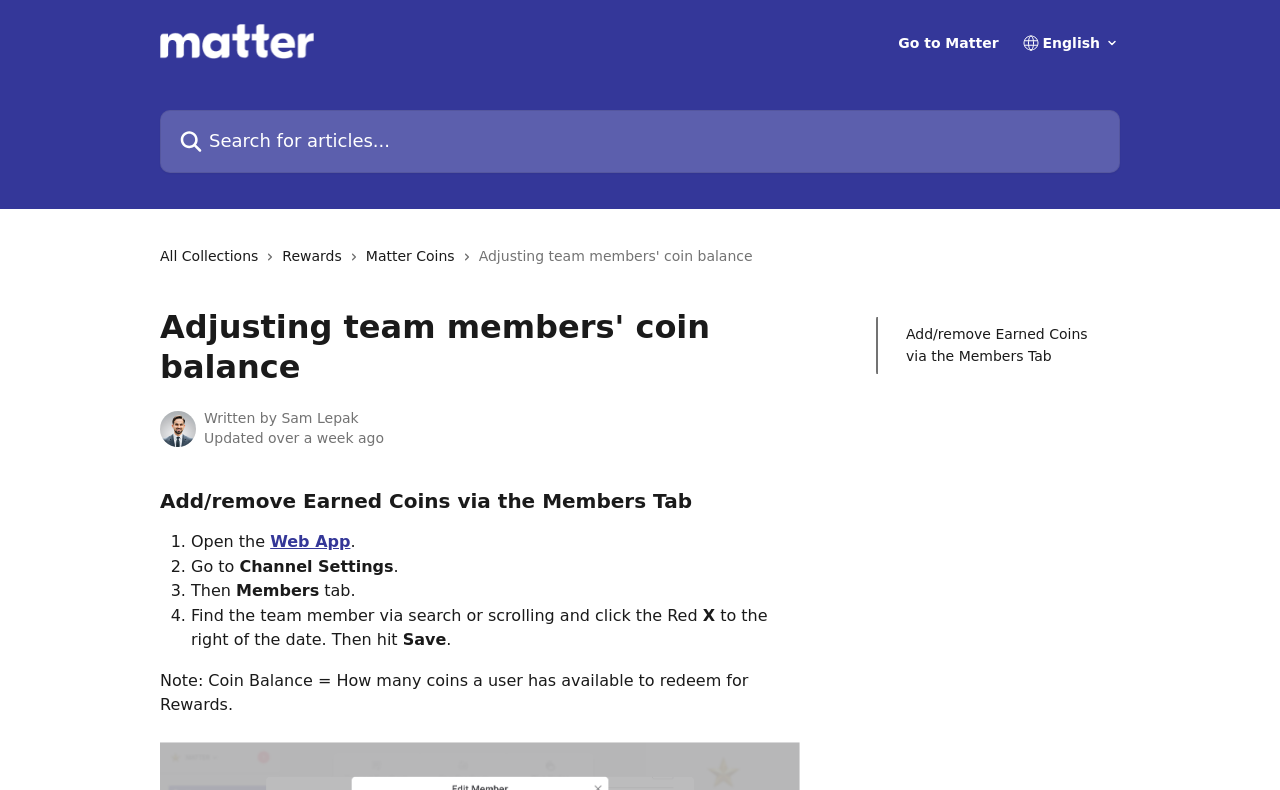Refer to the screenshot and answer the following question in detail:
What is the button to click to save changes?

I read the instructions to add/remove earned coins, which states to 'hit Save' after making changes, indicating that the button to click to save changes is the 'Save' button.